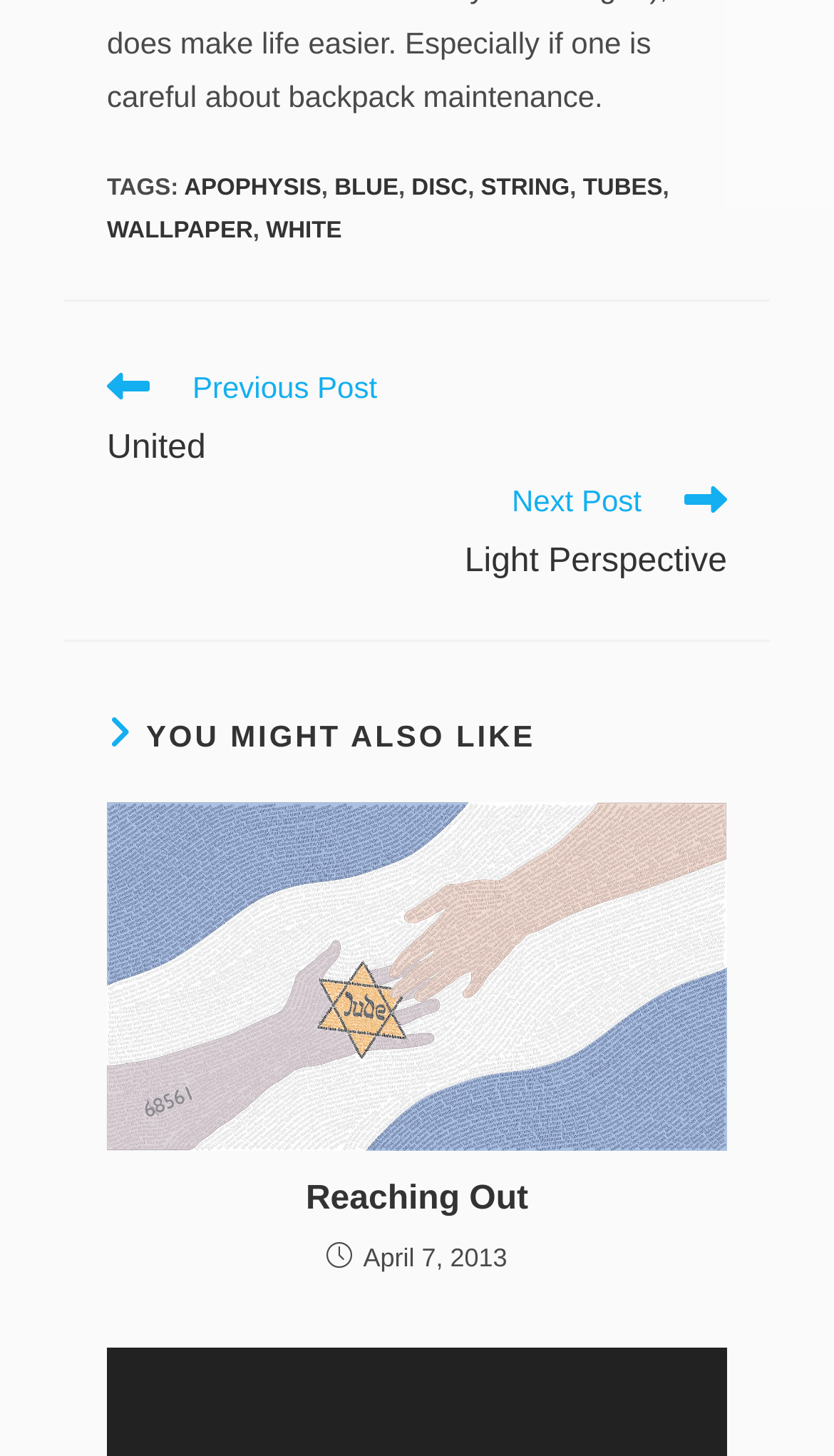Find the bounding box coordinates for the element that must be clicked to complete the instruction: "Go to the previous post United". The coordinates should be four float numbers between 0 and 1, indicated as [left, top, right, bottom].

[0.128, 0.251, 0.872, 0.33]